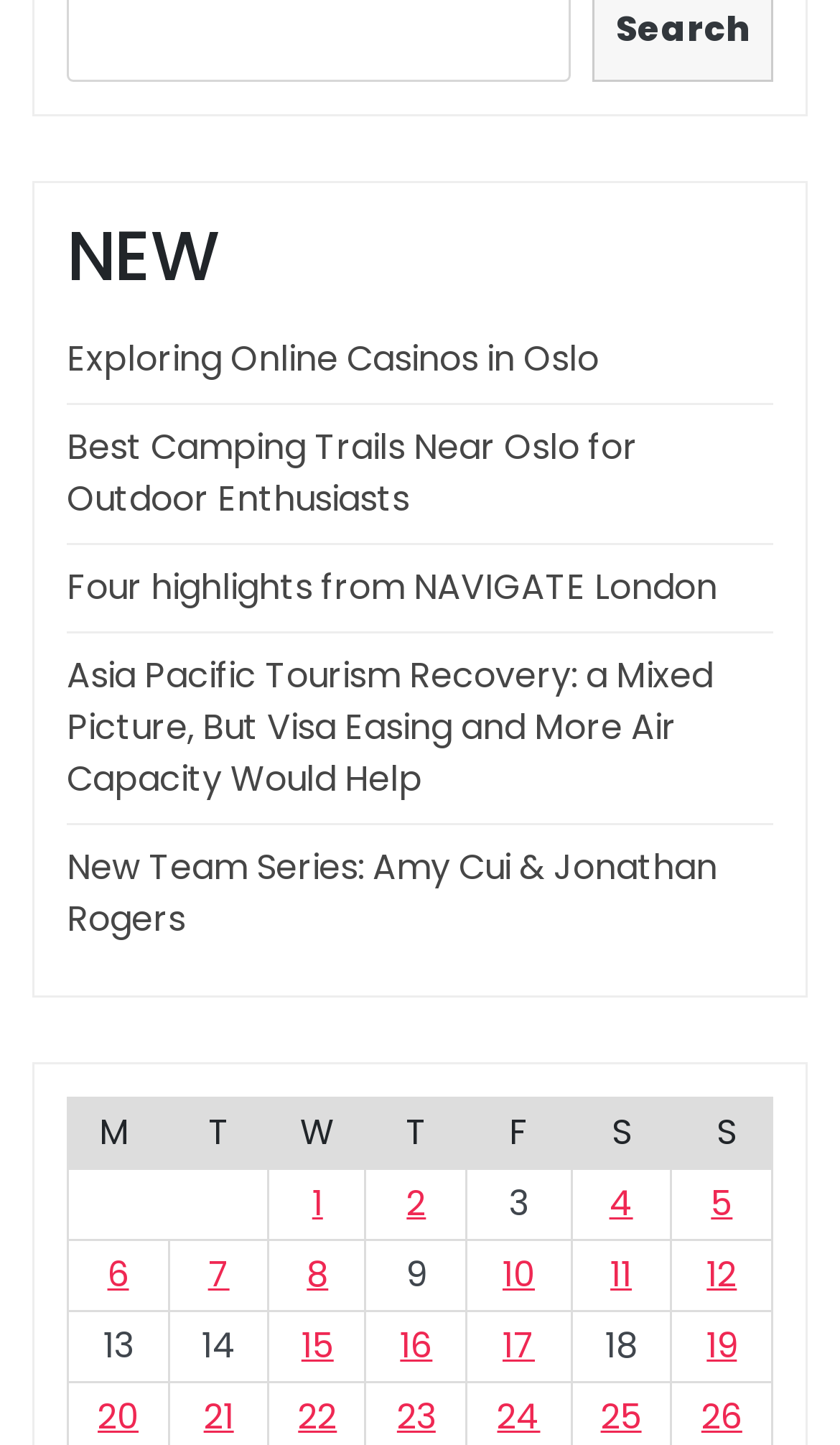Determine the bounding box coordinates in the format (top-left x, top-left y, bottom-right x, bottom-right y). Ensure all values are floating point numbers between 0 and 1. Identify the bounding box of the UI element described by: 5

[0.846, 0.815, 0.872, 0.85]